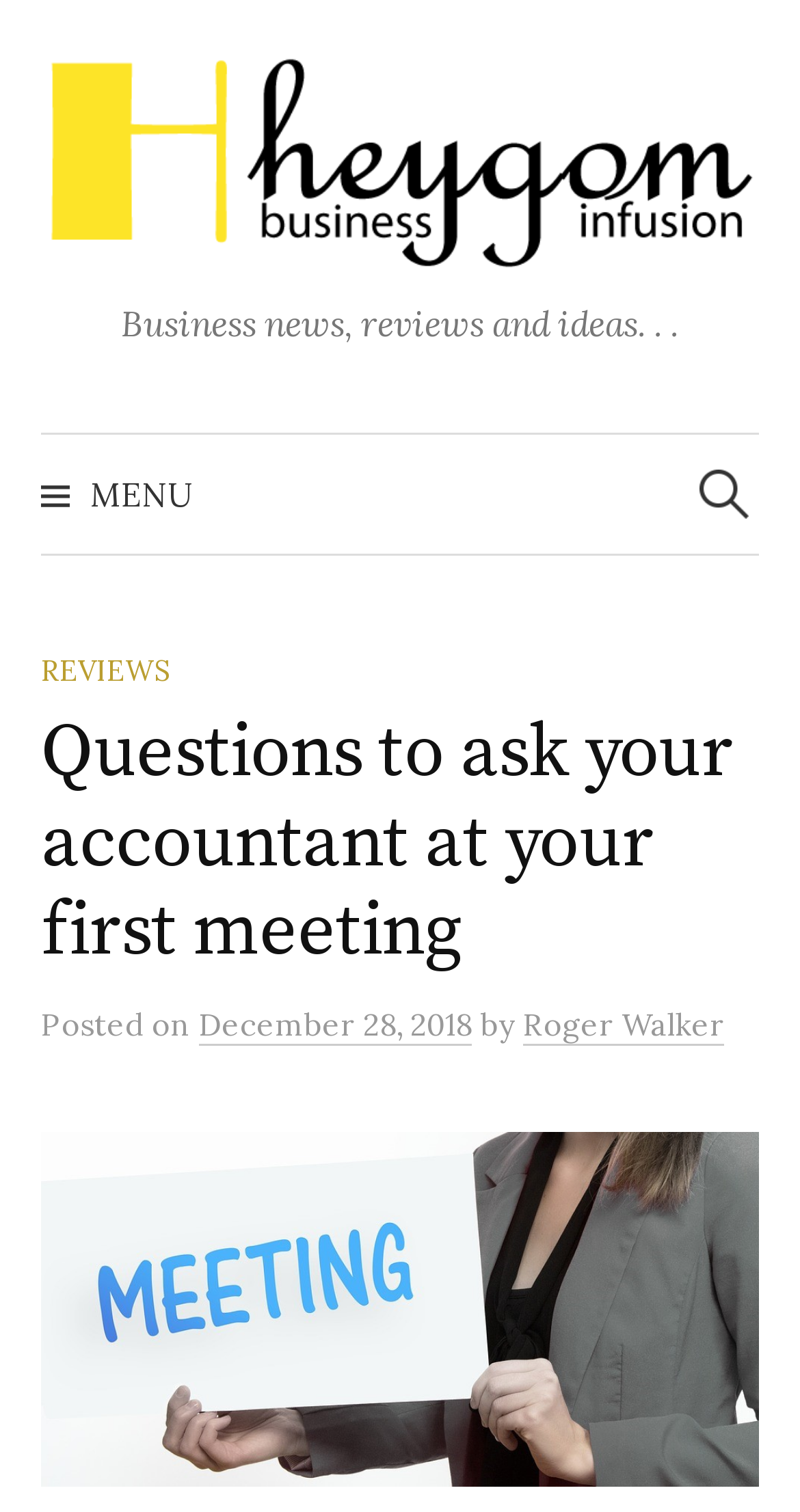Refer to the element description December 28, 2018 and identify the corresponding bounding box in the screenshot. Format the coordinates as (top-left x, top-left y, bottom-right x, bottom-right y) with values in the range of 0 to 1.

[0.249, 0.664, 0.59, 0.692]